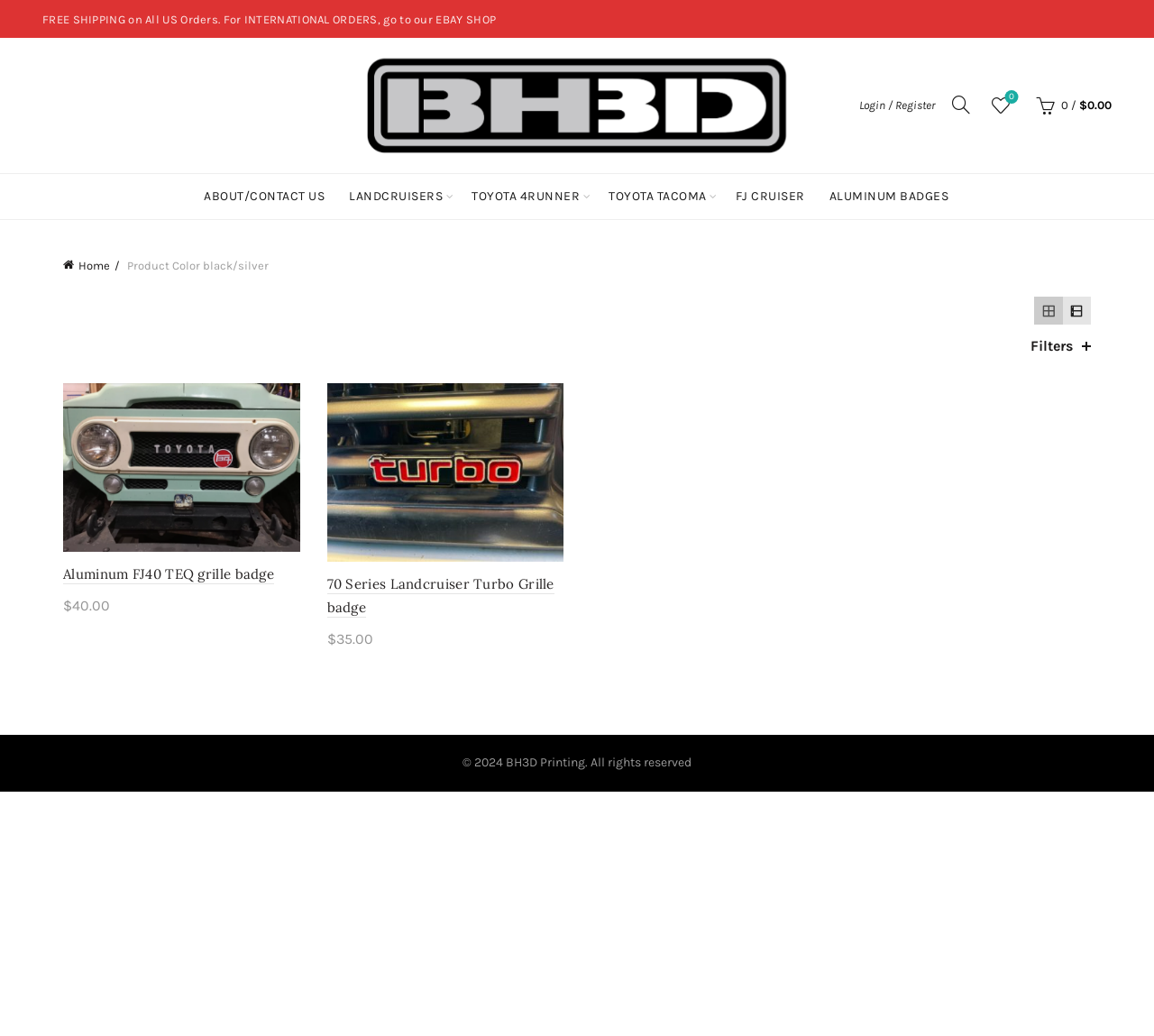What is the color of the product shown on the webpage?
Answer the question with a thorough and detailed explanation.

I found this information in the breadcrumb navigation section, where it says 'Product Color' followed by 'black/silver'.